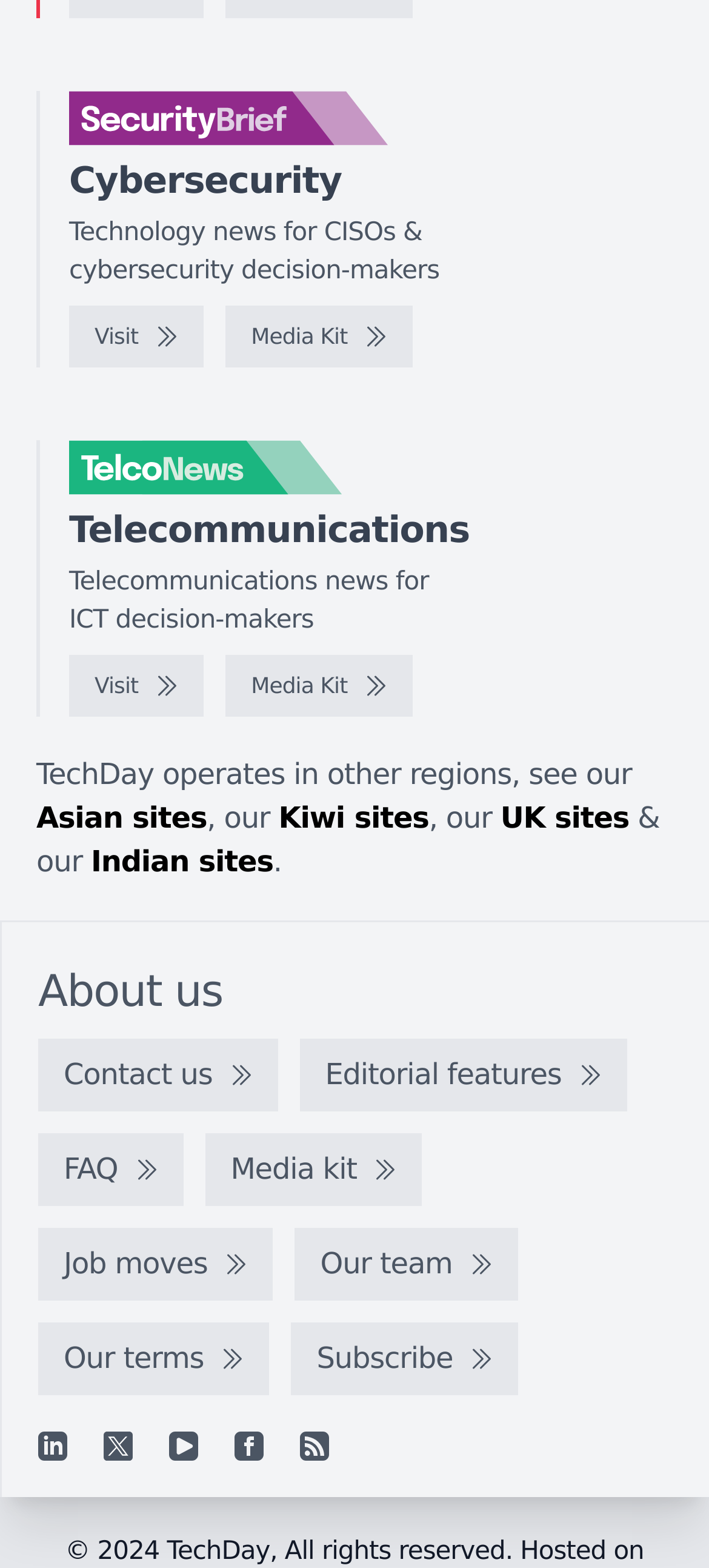Please identify the bounding box coordinates of the element that needs to be clicked to perform the following instruction: "Subscribe".

[0.411, 0.844, 0.731, 0.89]